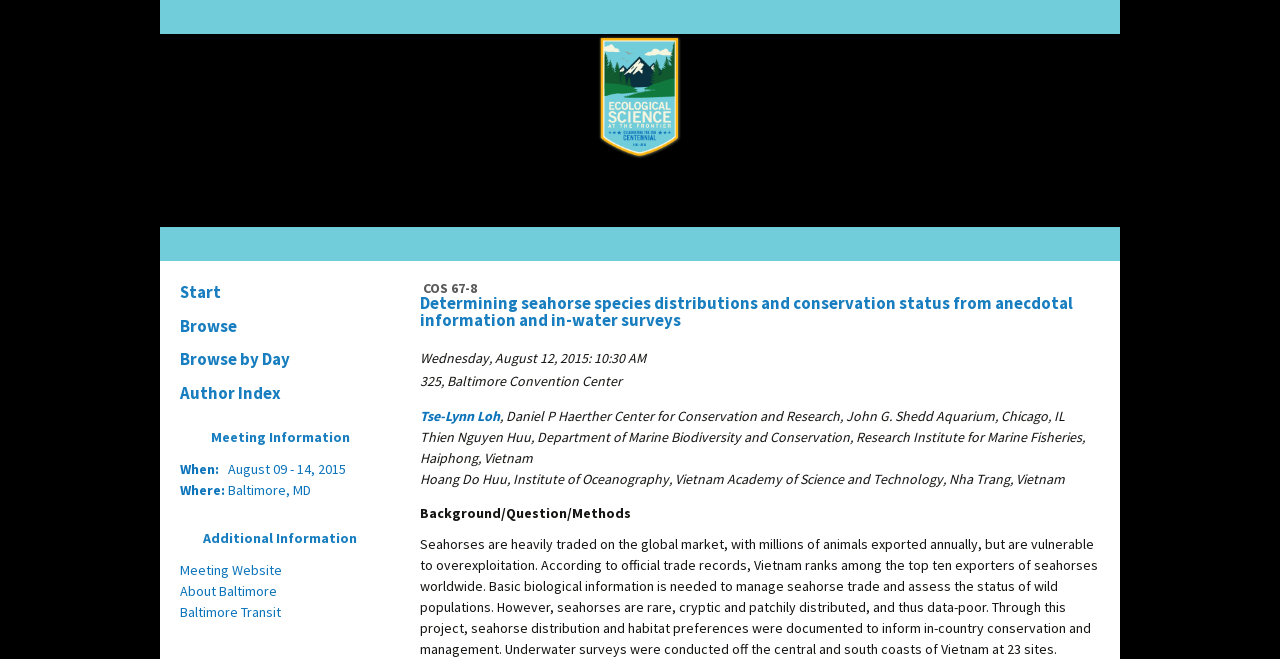Identify the bounding box coordinates of the clickable region to carry out the given instruction: "Visit the meeting website".

[0.141, 0.851, 0.22, 0.879]